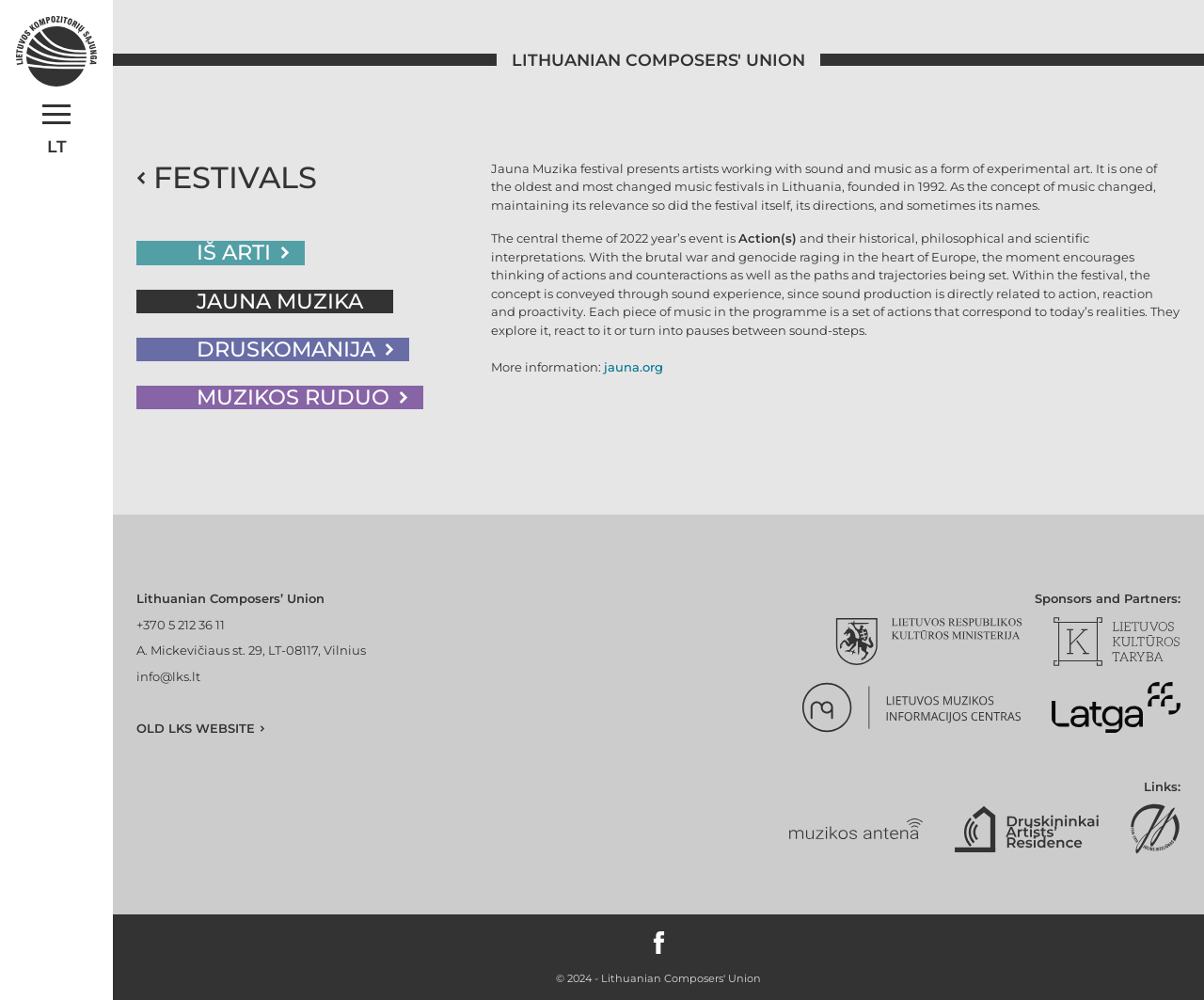Use the details in the image to answer the question thoroughly: 
What is the phone number of the Lithuanian Composers’ Union?

The phone number of the Lithuanian Composers’ Union can be found in the link element with the text '+370 5 212 36 11'. This element is located in the bottom section of the webpage, along with other contact information.